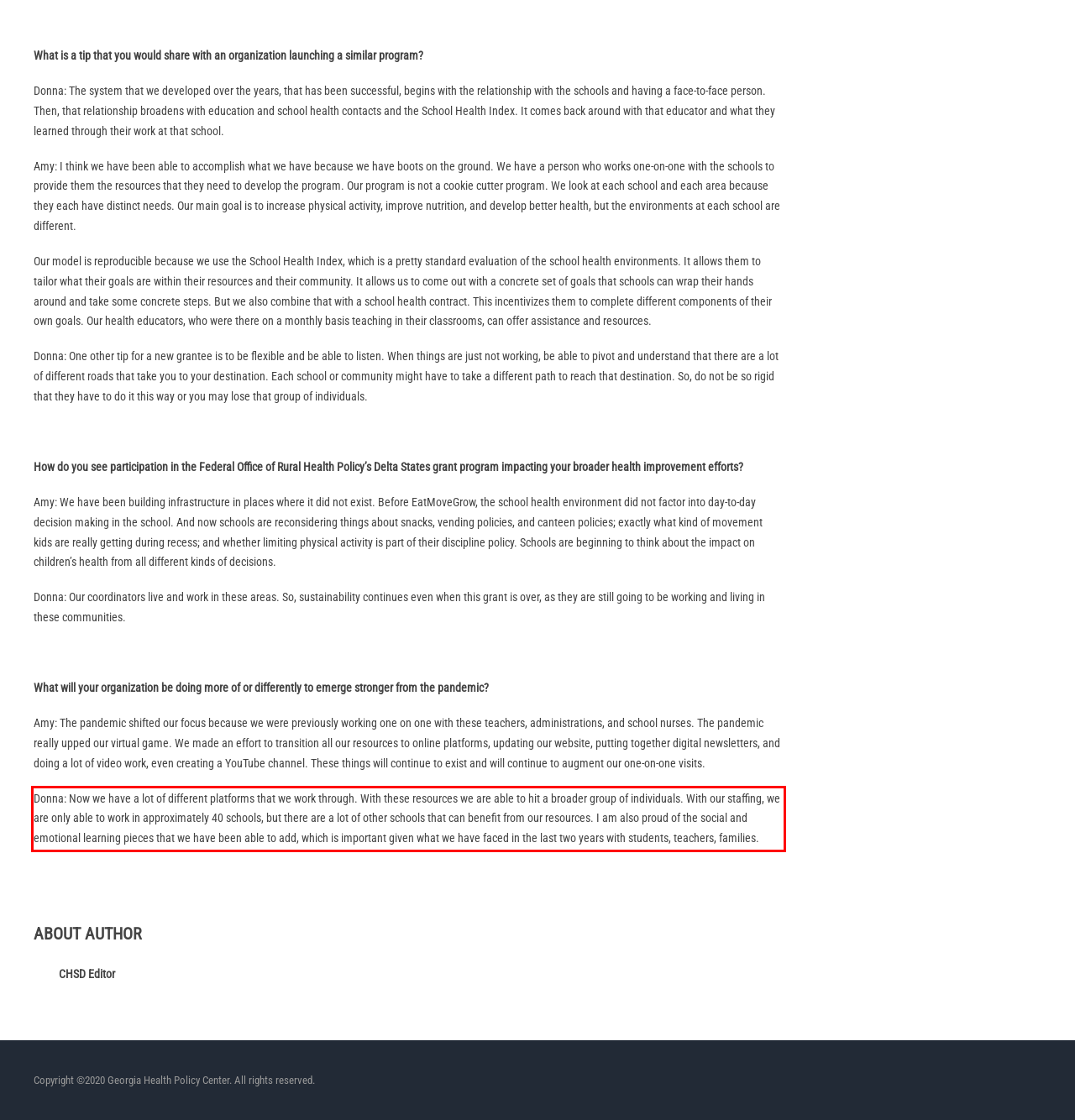Within the screenshot of the webpage, there is a red rectangle. Please recognize and generate the text content inside this red bounding box.

Donna: Now we have a lot of different platforms that we work through. With these resources we are able to hit a broader group of individuals. With our staffing, we are only able to work in approximately 40 schools, but there are a lot of other schools that can benefit from our resources. I am also proud of the social and emotional learning pieces that we have been able to add, which is important given what we have faced in the last two years with students, teachers, families.